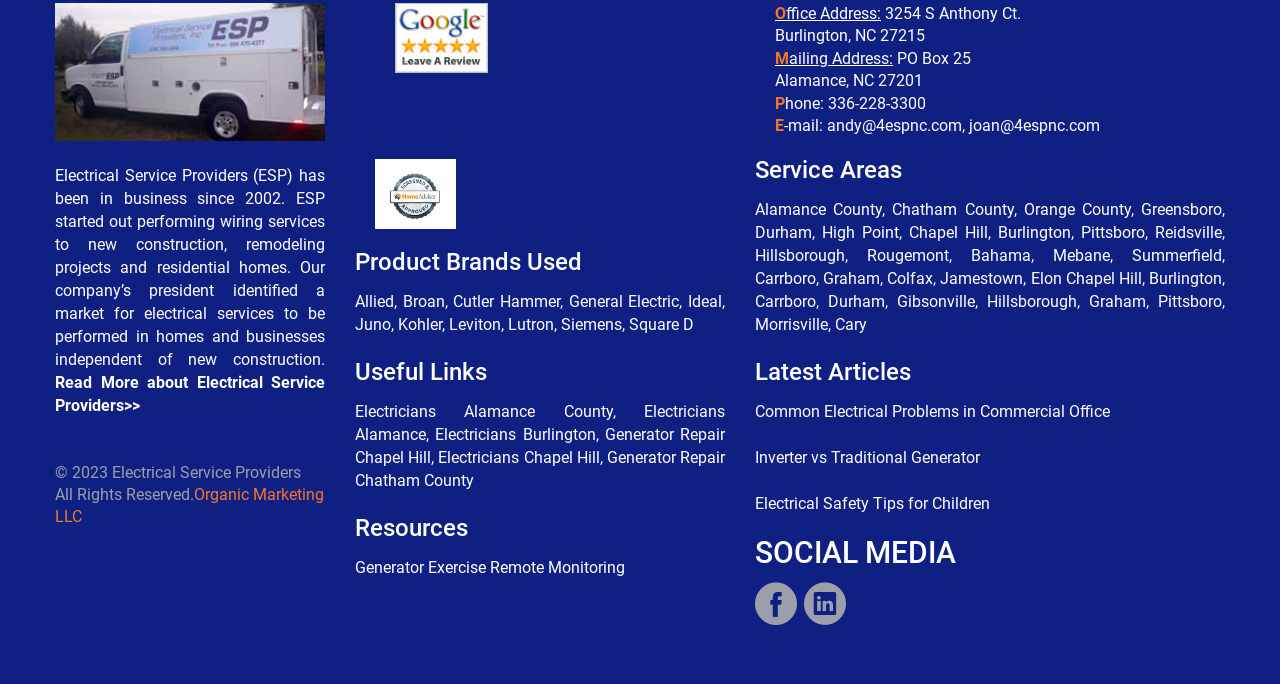What is the product brand used by the company?
Offer a detailed and full explanation in response to the question.

The product brands used by the company are listed under the heading 'Product Brands Used', which includes Allied, Broan, Cutler Hammer, General Electric, Ideal, Juno, Kohler, Leviton, Lutron, Siemens, Square D.